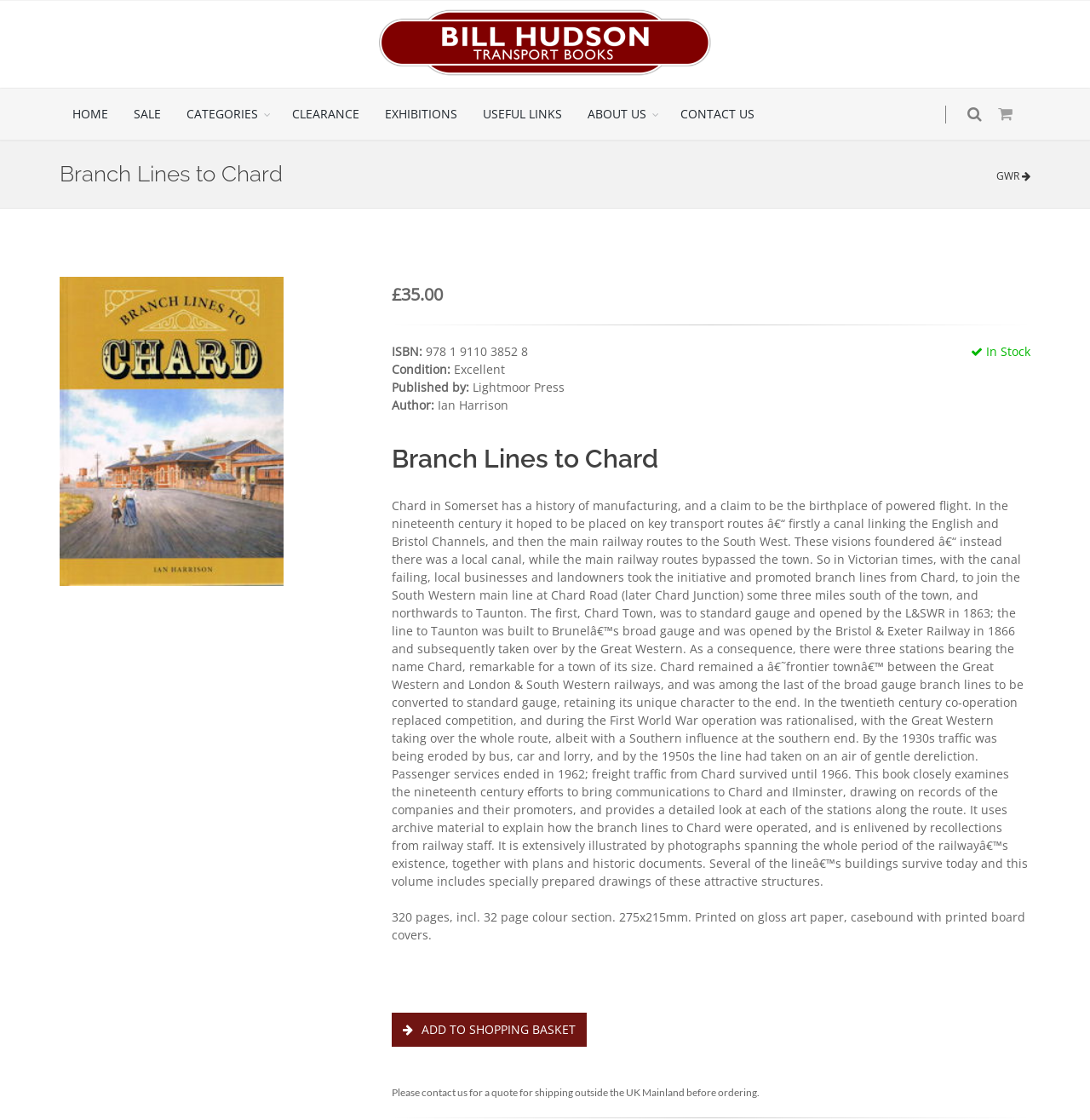What is the price of the book?
Please give a well-detailed answer to the question.

The price of the book can be found in the product details section, where it is listed as £35.00.